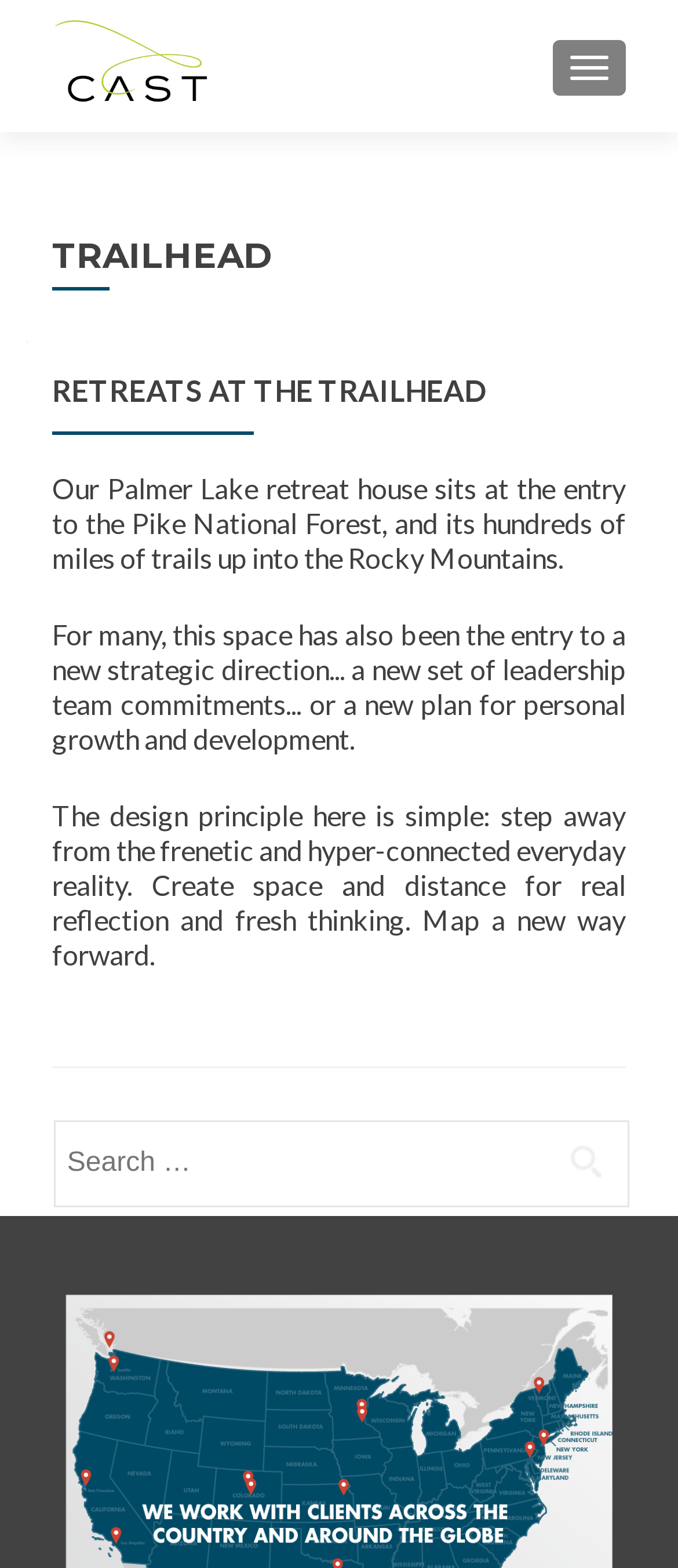Extract the bounding box coordinates for the UI element described by the text: "alt="Cast Knutsen"". The coordinates should be in the form of [left, top, right, bottom] with values between 0 and 1.

[0.077, 0.031, 0.327, 0.052]